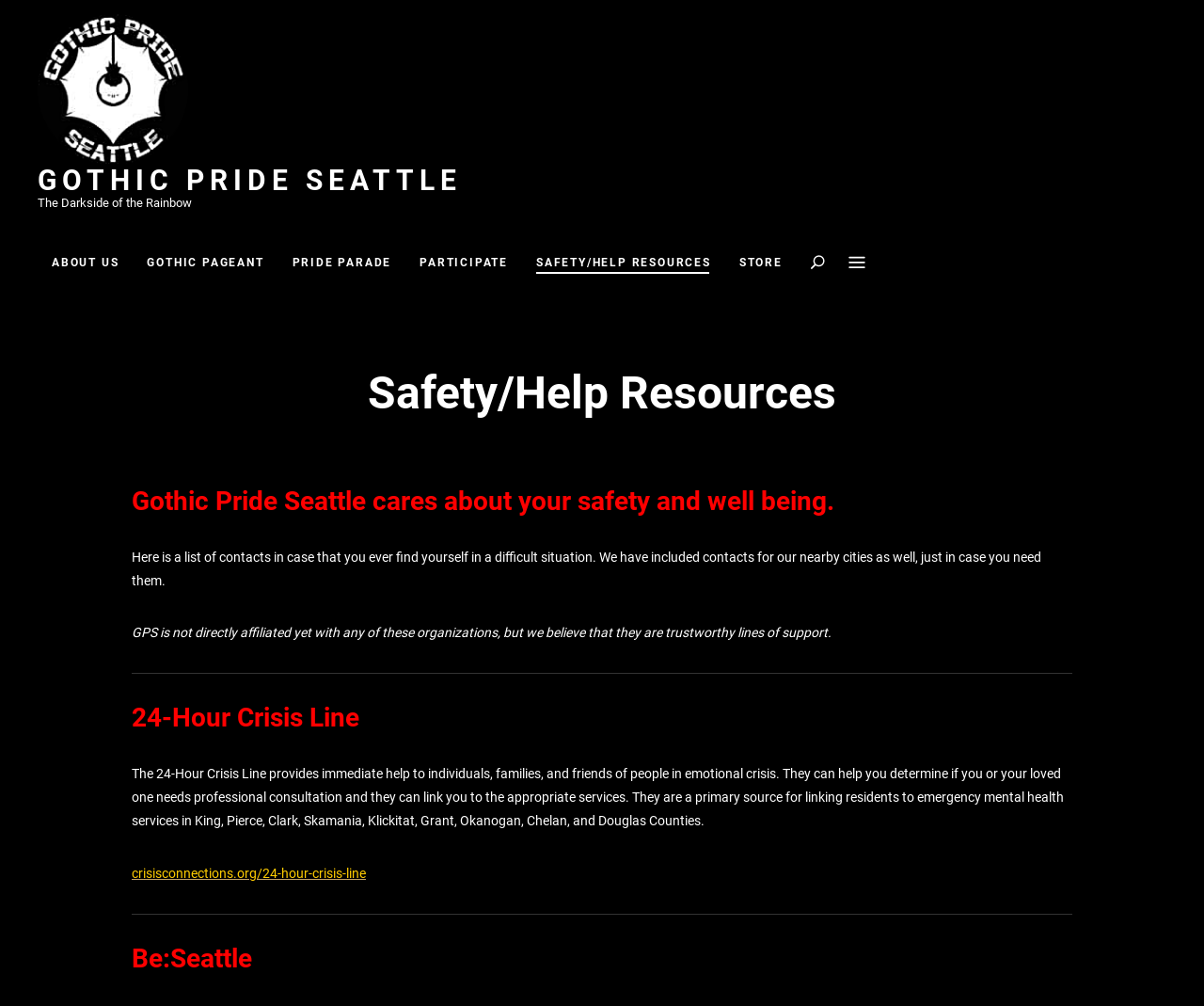What is the purpose of the 24-Hour Crisis Line? Based on the image, give a response in one word or a short phrase.

Provides immediate help to individuals in emotional crisis